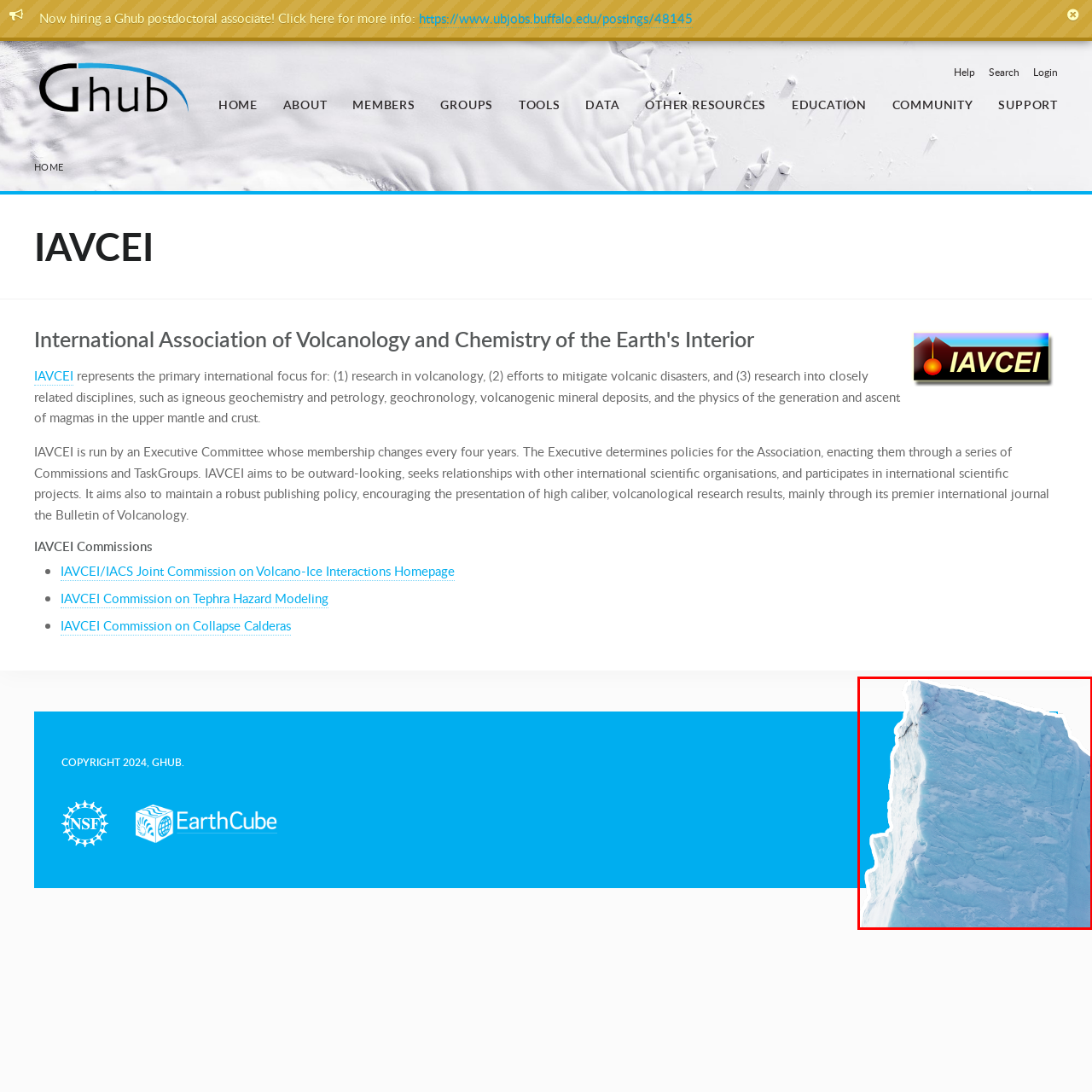Refer to the image enclosed in the red bounding box, then answer the following question in a single word or phrase: What is the likely origin of the ice?

Glacial environment